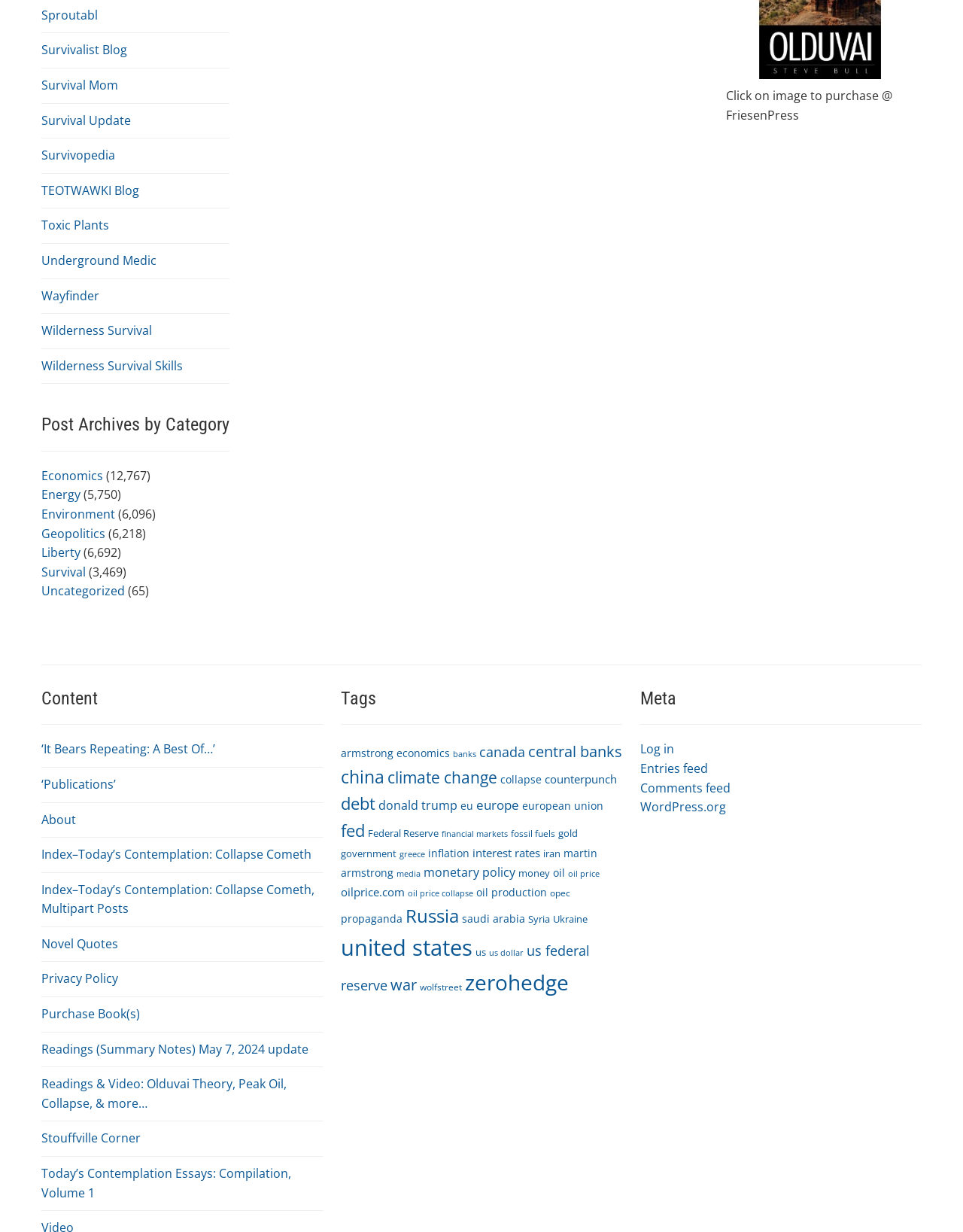Please specify the bounding box coordinates of the region to click in order to perform the following instruction: "View 'Economics' posts".

[0.043, 0.379, 0.107, 0.393]